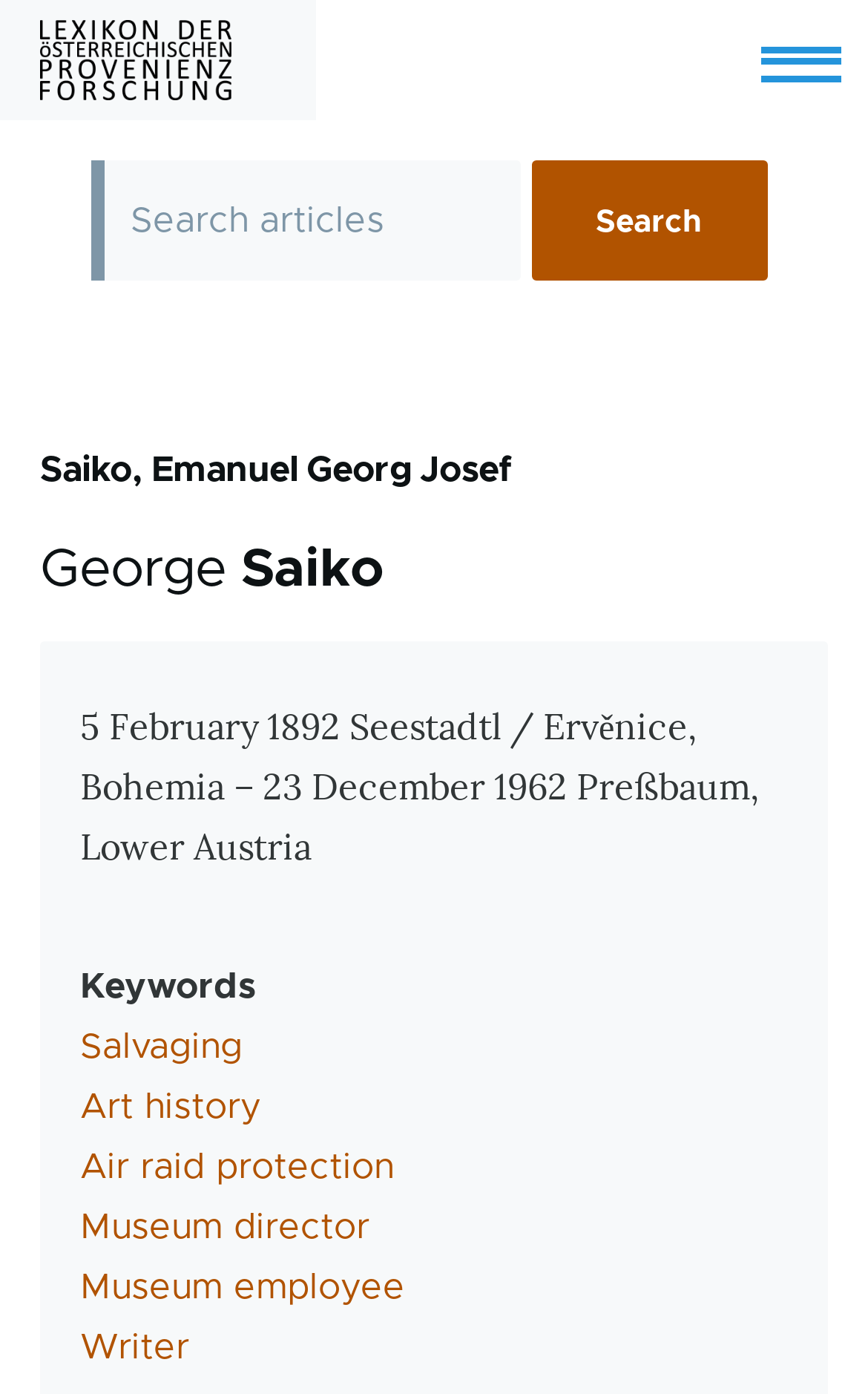What is the current section of the webpage?
Refer to the image and provide a one-word or short phrase answer.

Saiko, Emanuel Georg Josef